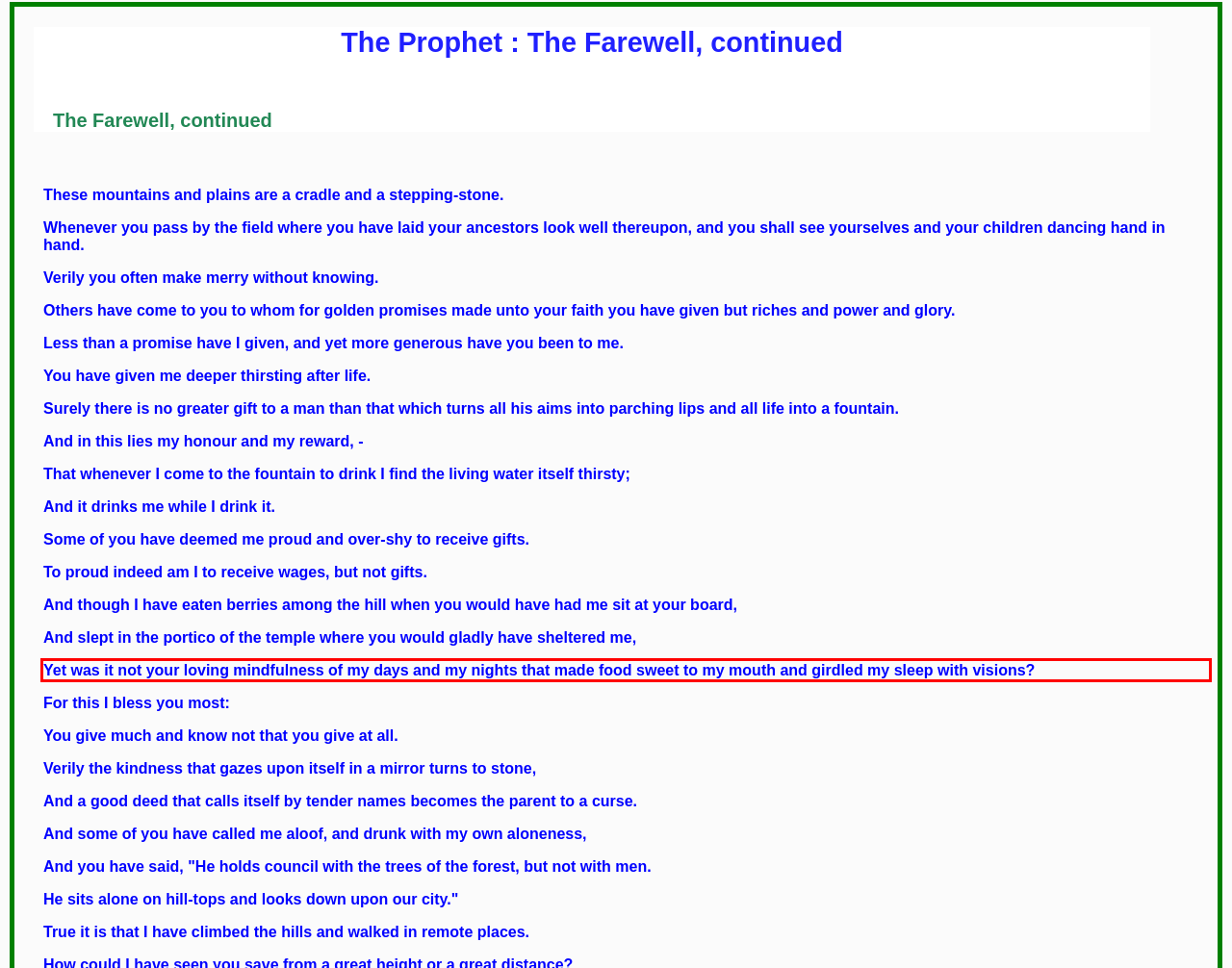You are given a screenshot with a red rectangle. Identify and extract the text within this red bounding box using OCR.

Yet was it not your loving mindfulness of my days and my nights that made food sweet to my mouth and girdled my sleep with visions?